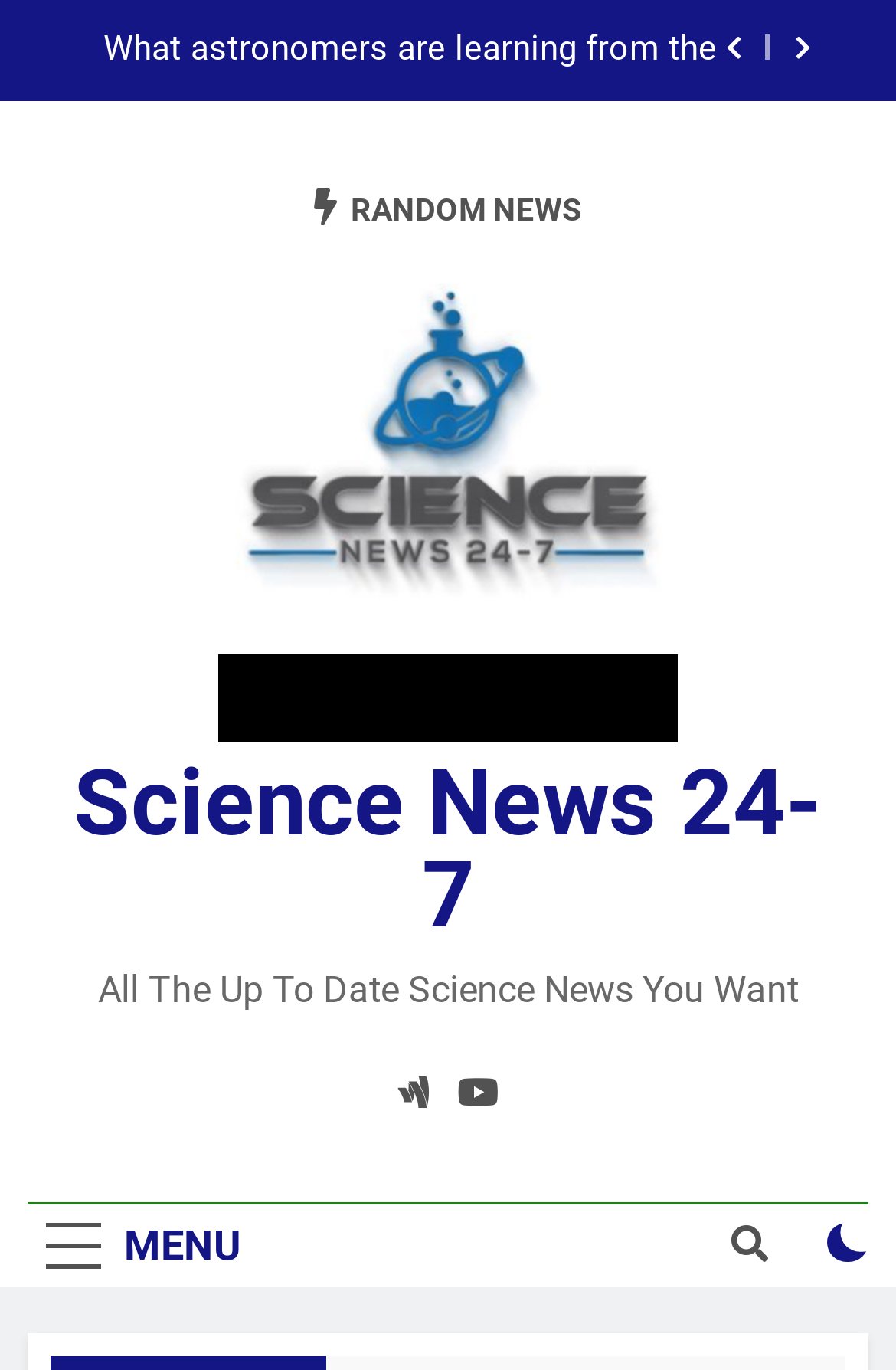Specify the bounding box coordinates of the area to click in order to follow the given instruction: "Click the random news button."

[0.35, 0.136, 0.65, 0.168]